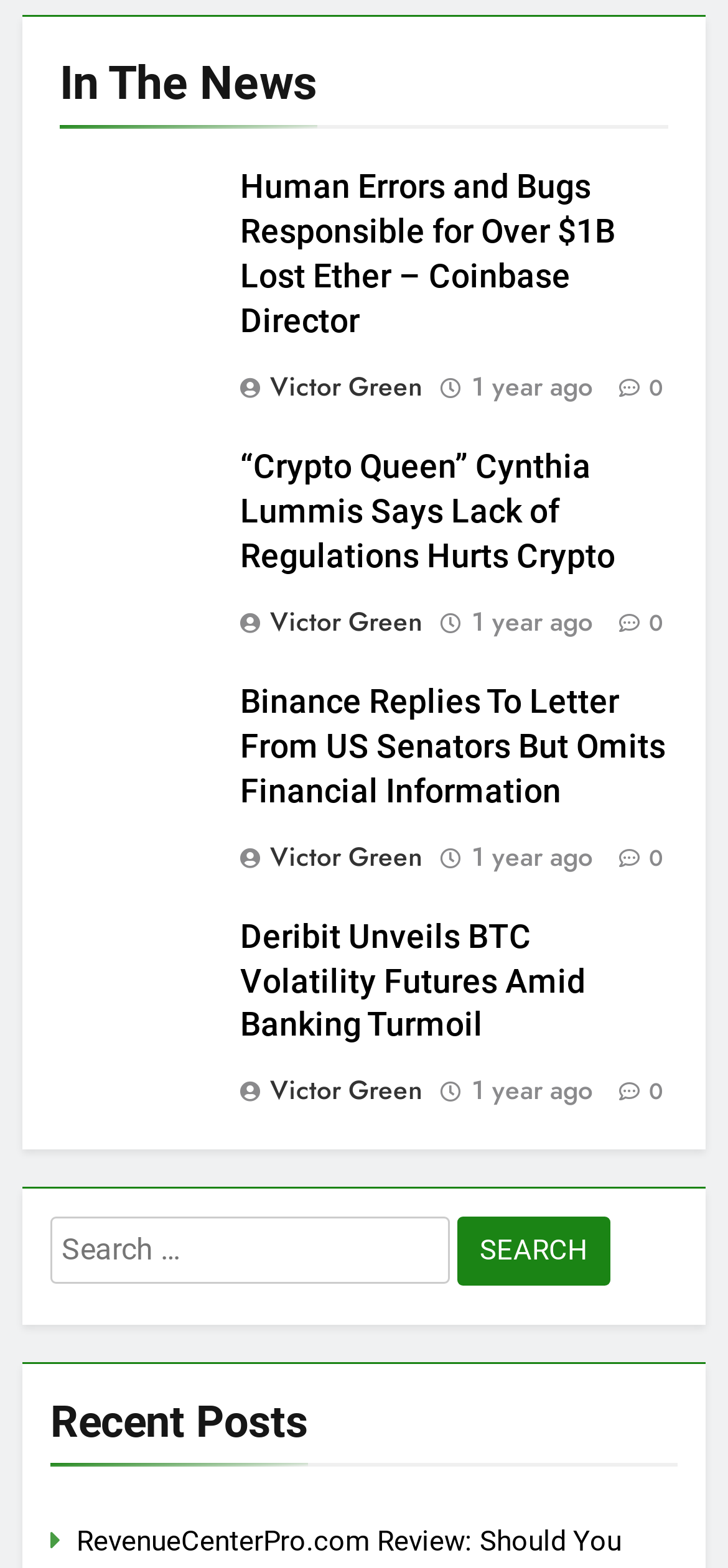Respond with a single word or phrase to the following question:
How many articles are on the webpage?

4